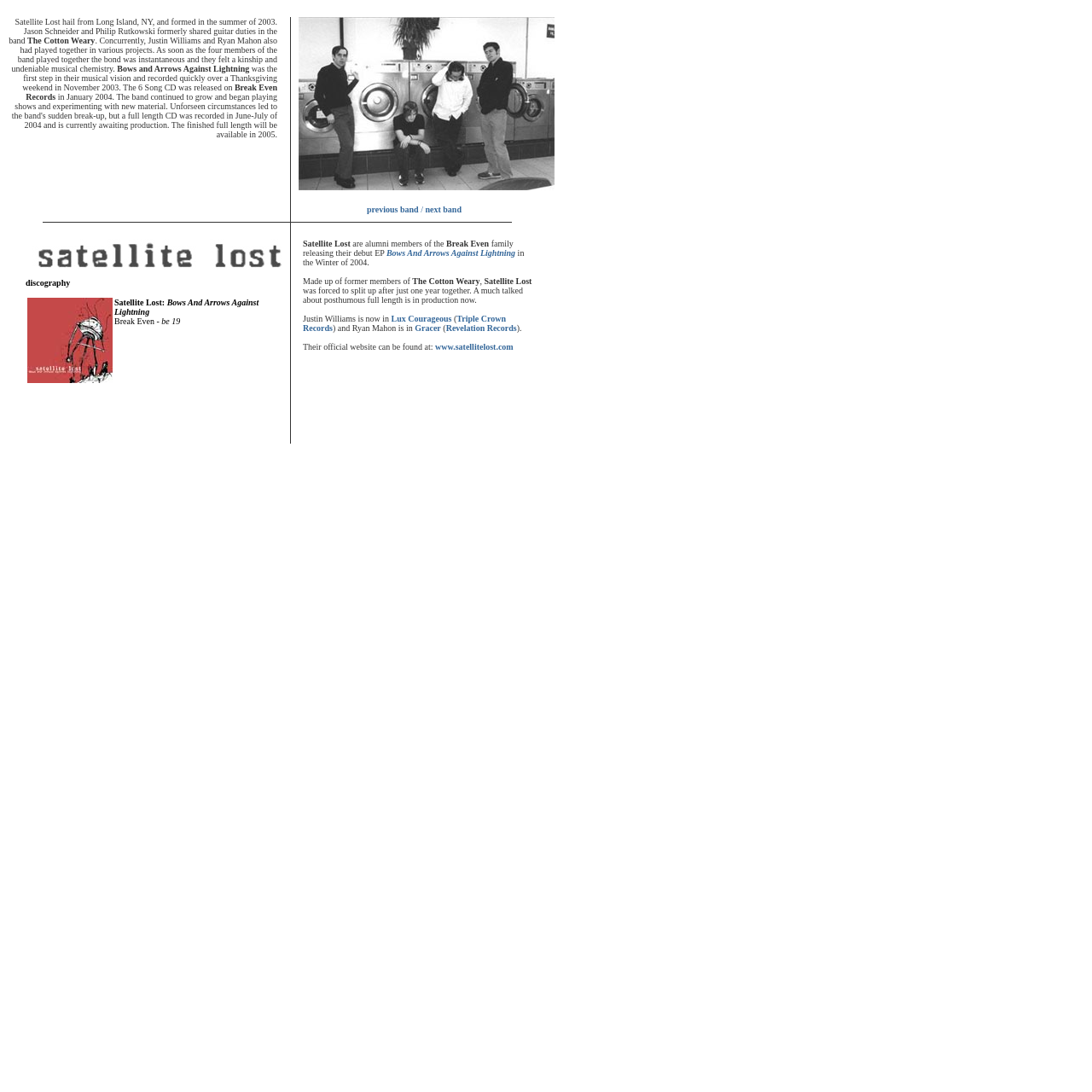Determine the bounding box coordinates of the section I need to click to execute the following instruction: "view the image". Provide the coordinates as four float numbers between 0 and 1, i.e., [left, top, right, bottom].

[0.273, 0.016, 0.508, 0.174]